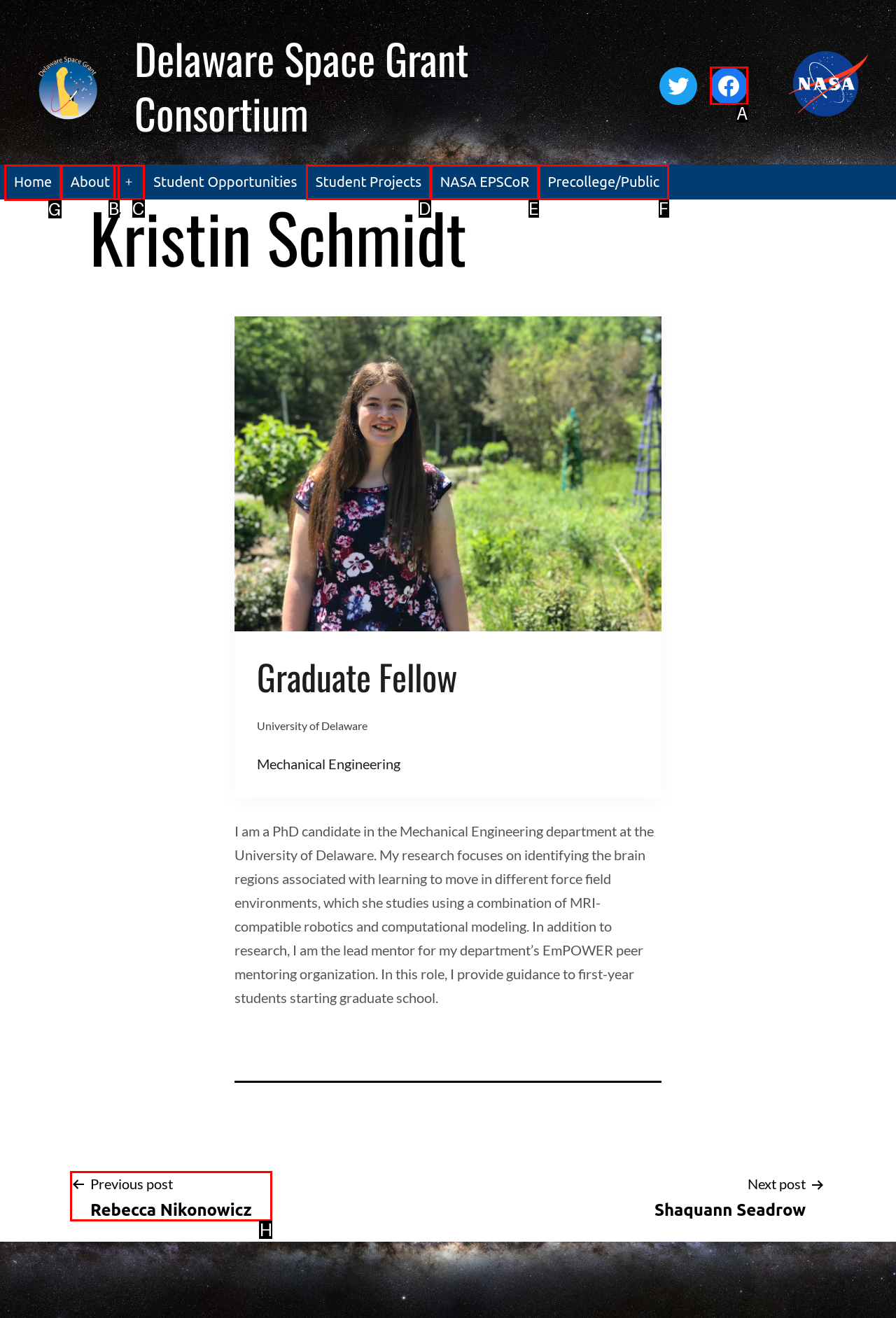Point out which HTML element you should click to fulfill the task: Go to Home page.
Provide the option's letter from the given choices.

G